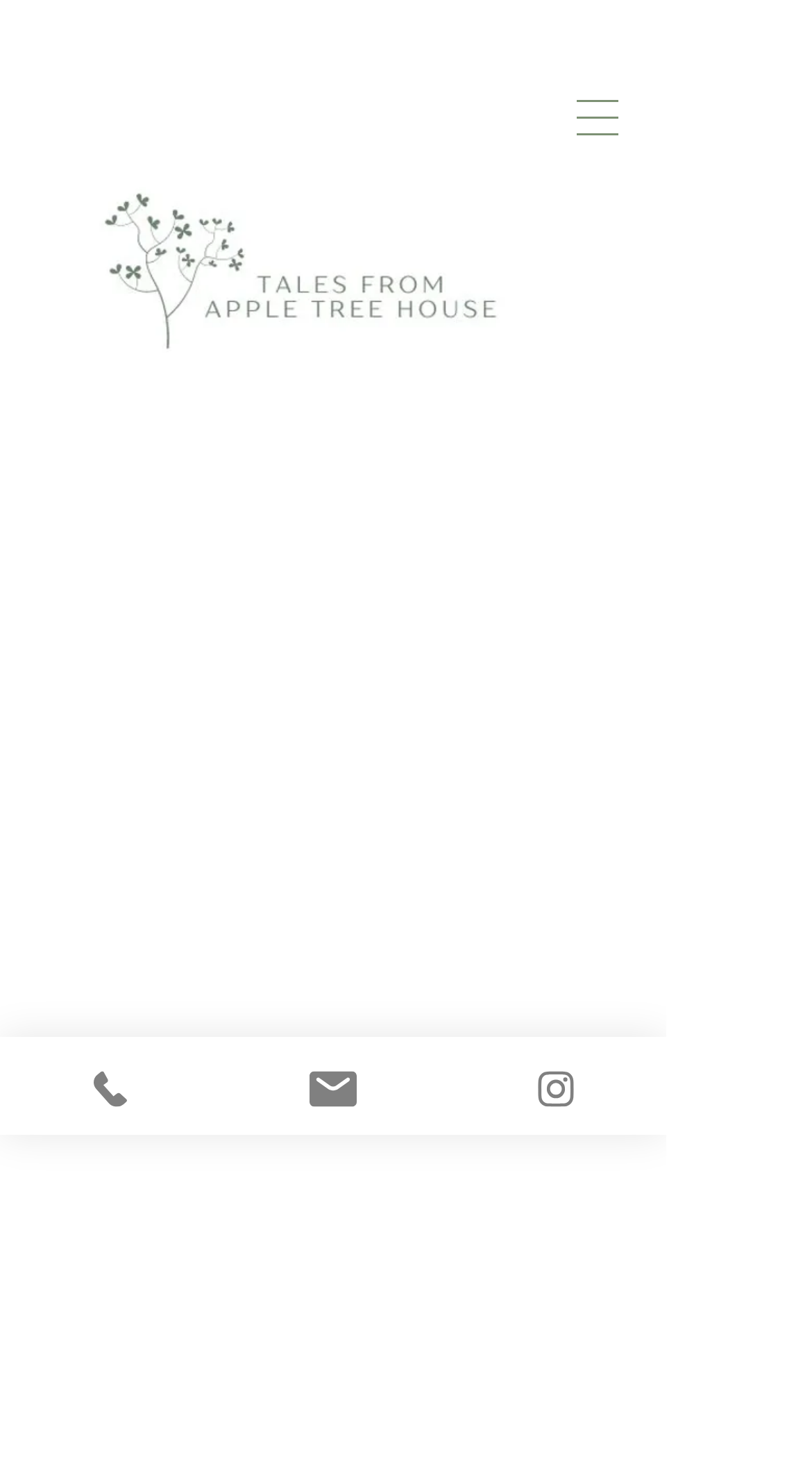Based on the element description: "Next Next post: Country Brevard", identify the UI element and provide its bounding box coordinates. Use four float numbers between 0 and 1, [left, top, right, bottom].

None